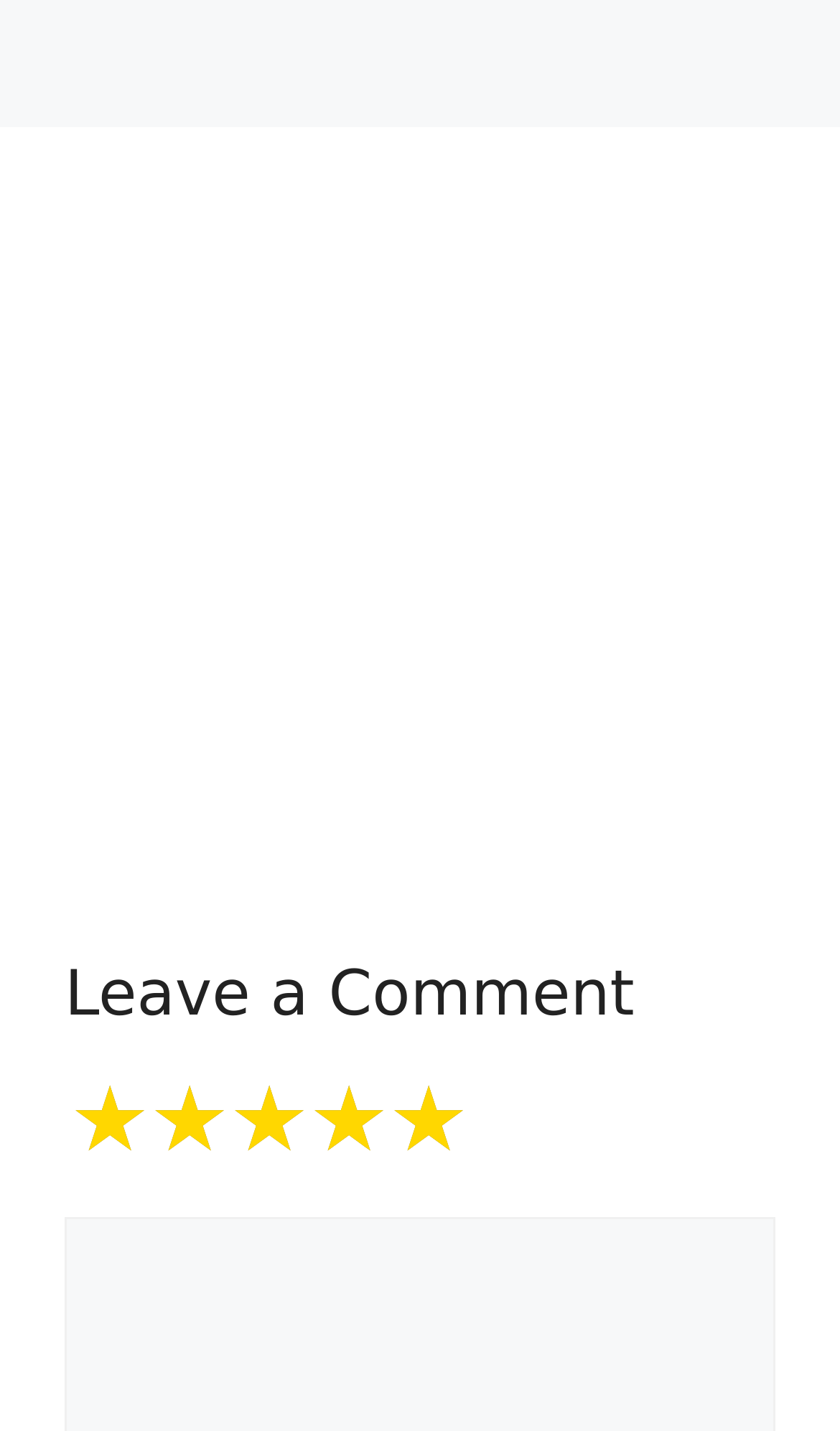What is the purpose of the section with the heading 'Leave a Comment'?
Please respond to the question with a detailed and well-explained answer.

The section with the heading 'Leave a Comment' is likely a comment form where users can input their comments. The presence of the 'Comment' static text below it further supports this assumption.